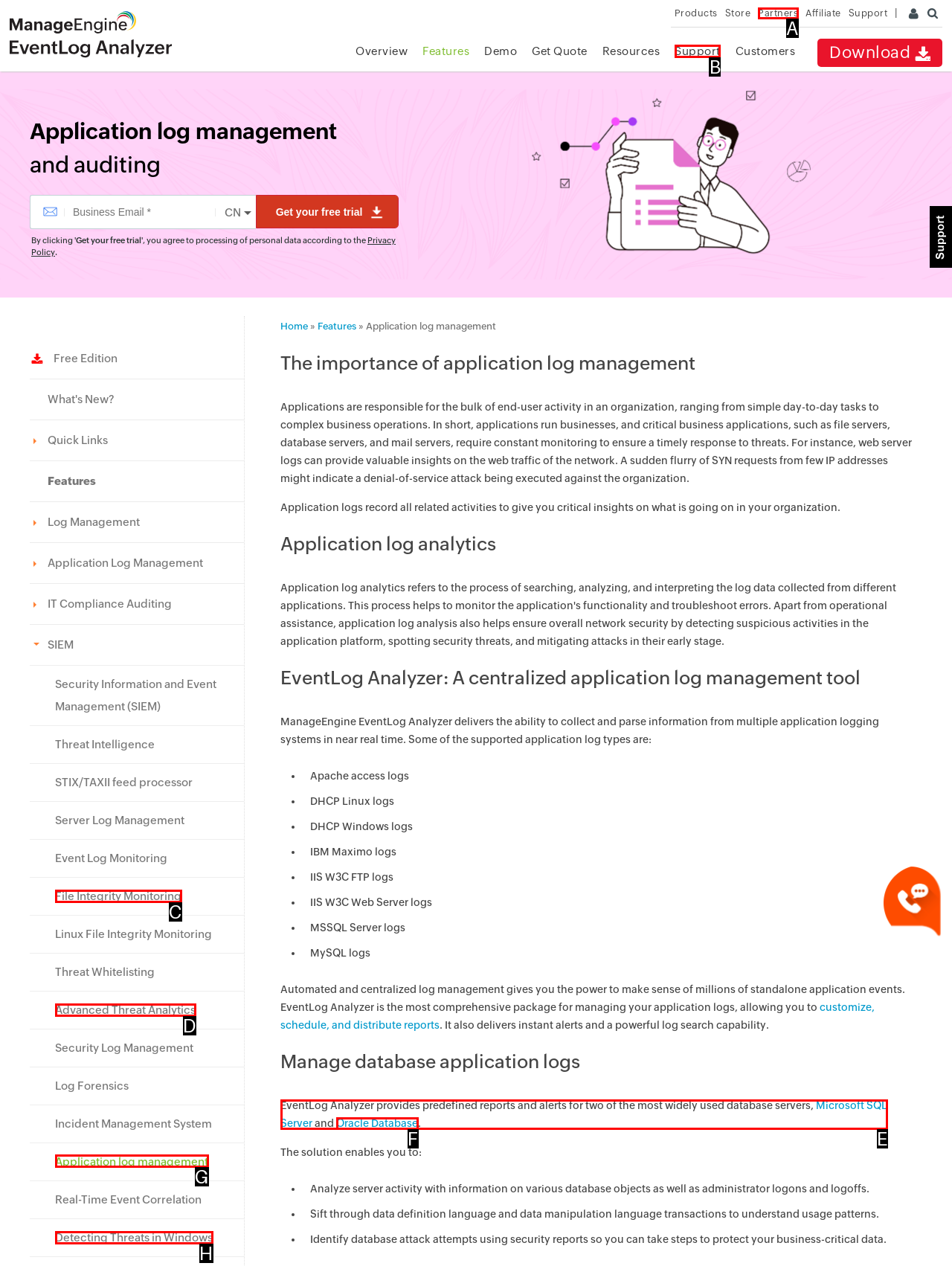Select the appropriate HTML element to click on to finish the task: Learn more about application log management.
Answer with the letter corresponding to the selected option.

G